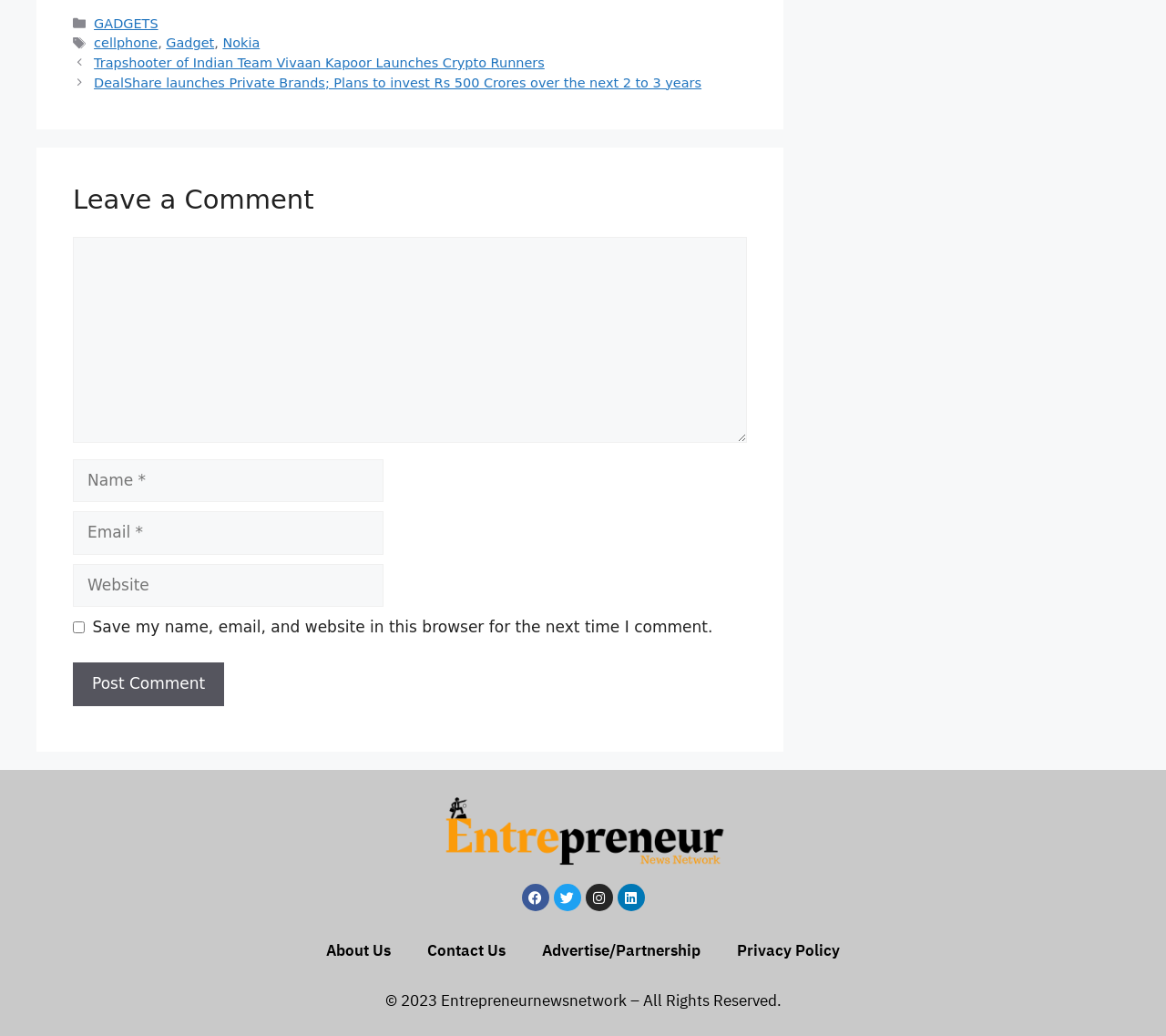What is the category of the post 'Trapshooter of Indian Team Vivaan Kapoor Launches Crypto Runners'?
Please provide a single word or phrase in response based on the screenshot.

GADGETS